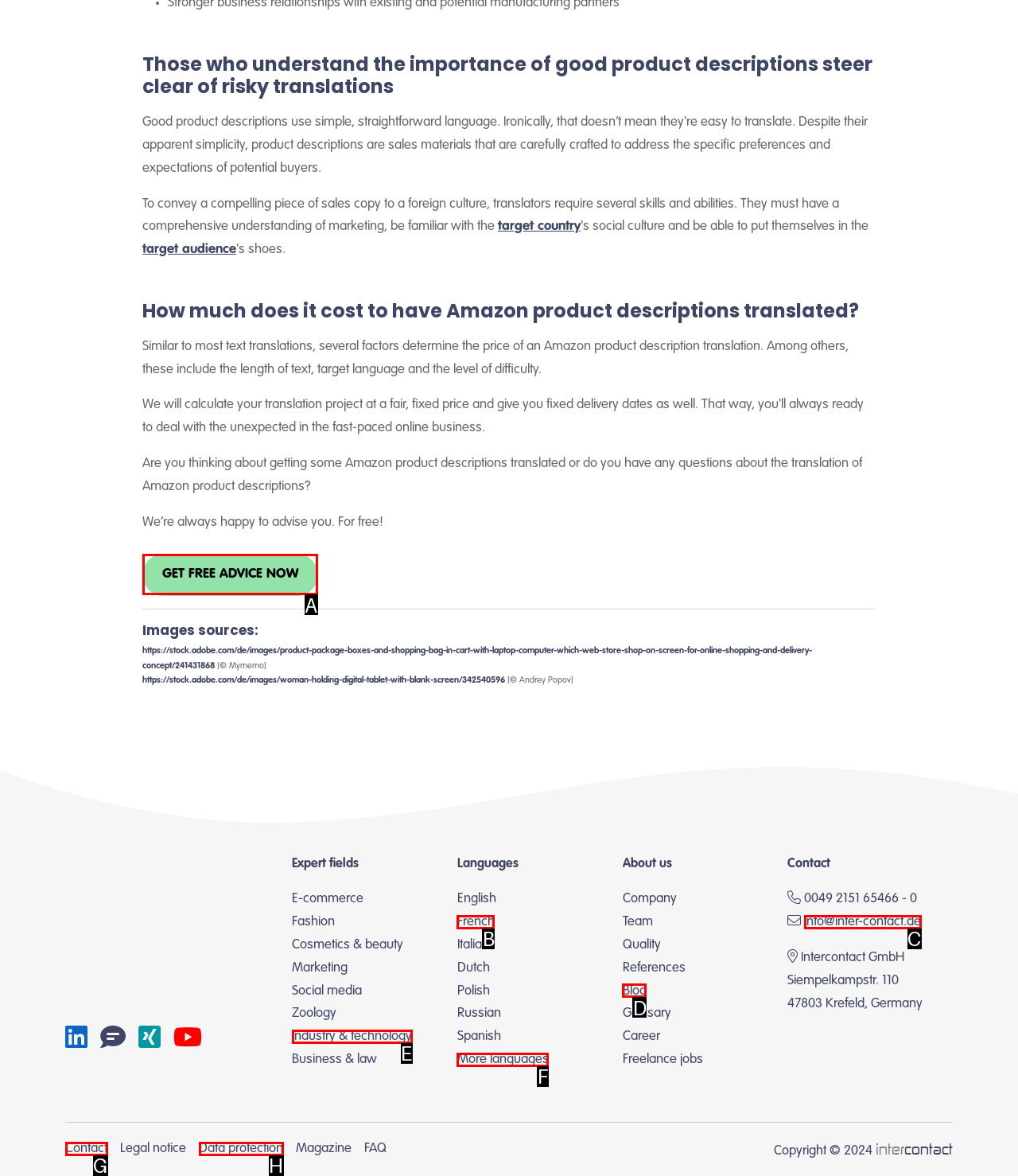Identify the correct letter of the UI element to click for this task: Get free advice now
Respond with the letter from the listed options.

A